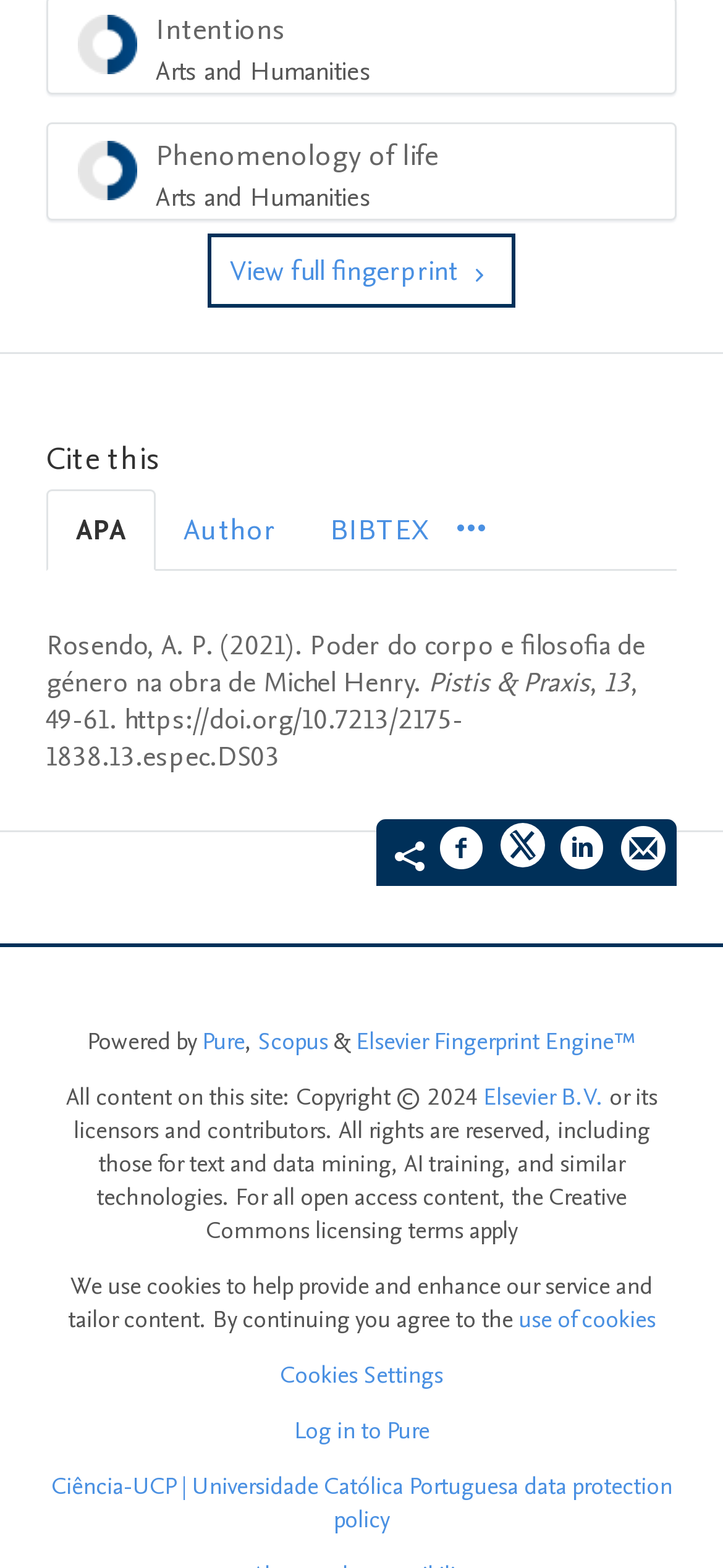What is the DOI of the cited work?
Give a thorough and detailed response to the question.

I found the DOI of the cited work by looking at the StaticText element with the OCR text 'https://doi.org/10.7213/2175-1838.13.espec.DS03' within the tabpanel with the label 'APA'.